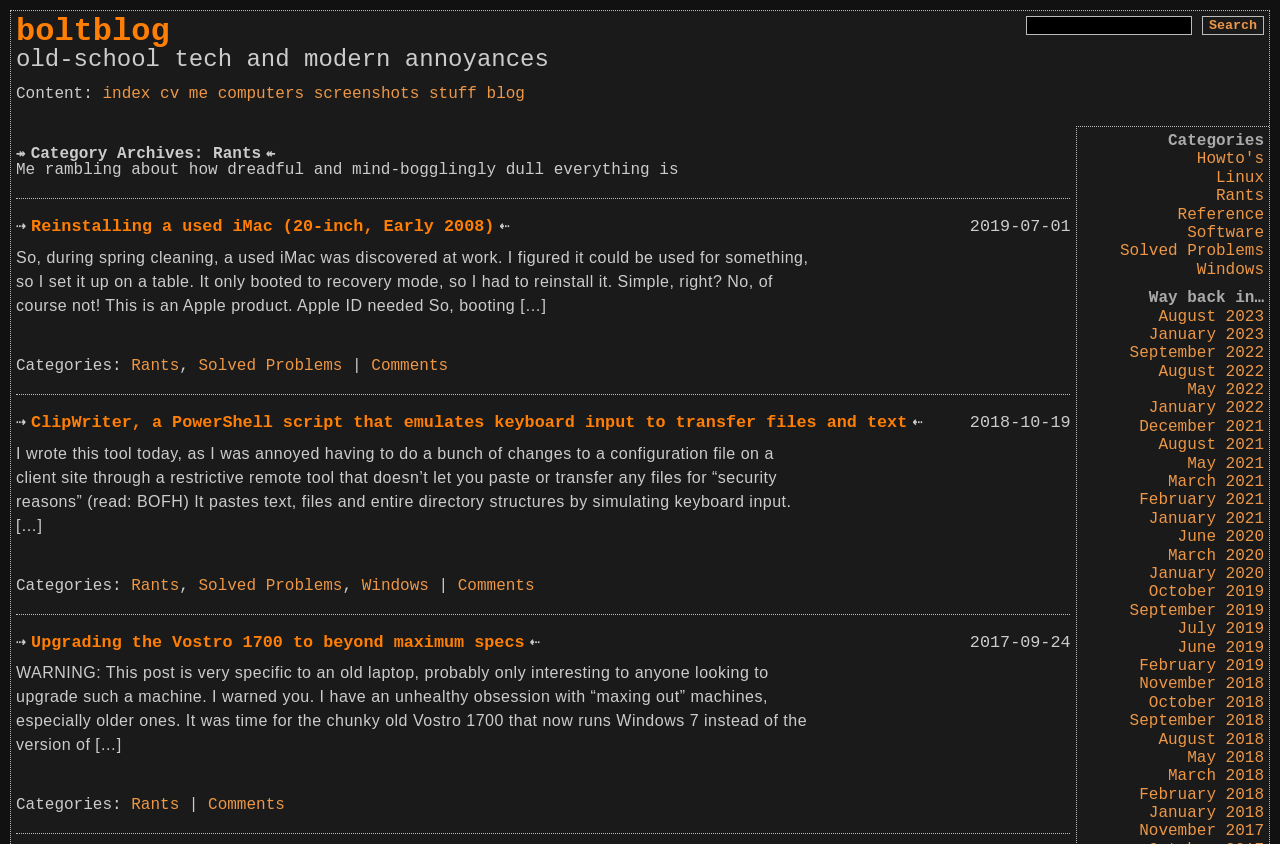Answer the question below with a single word or a brief phrase: 
What is the name of the blog?

boltblog